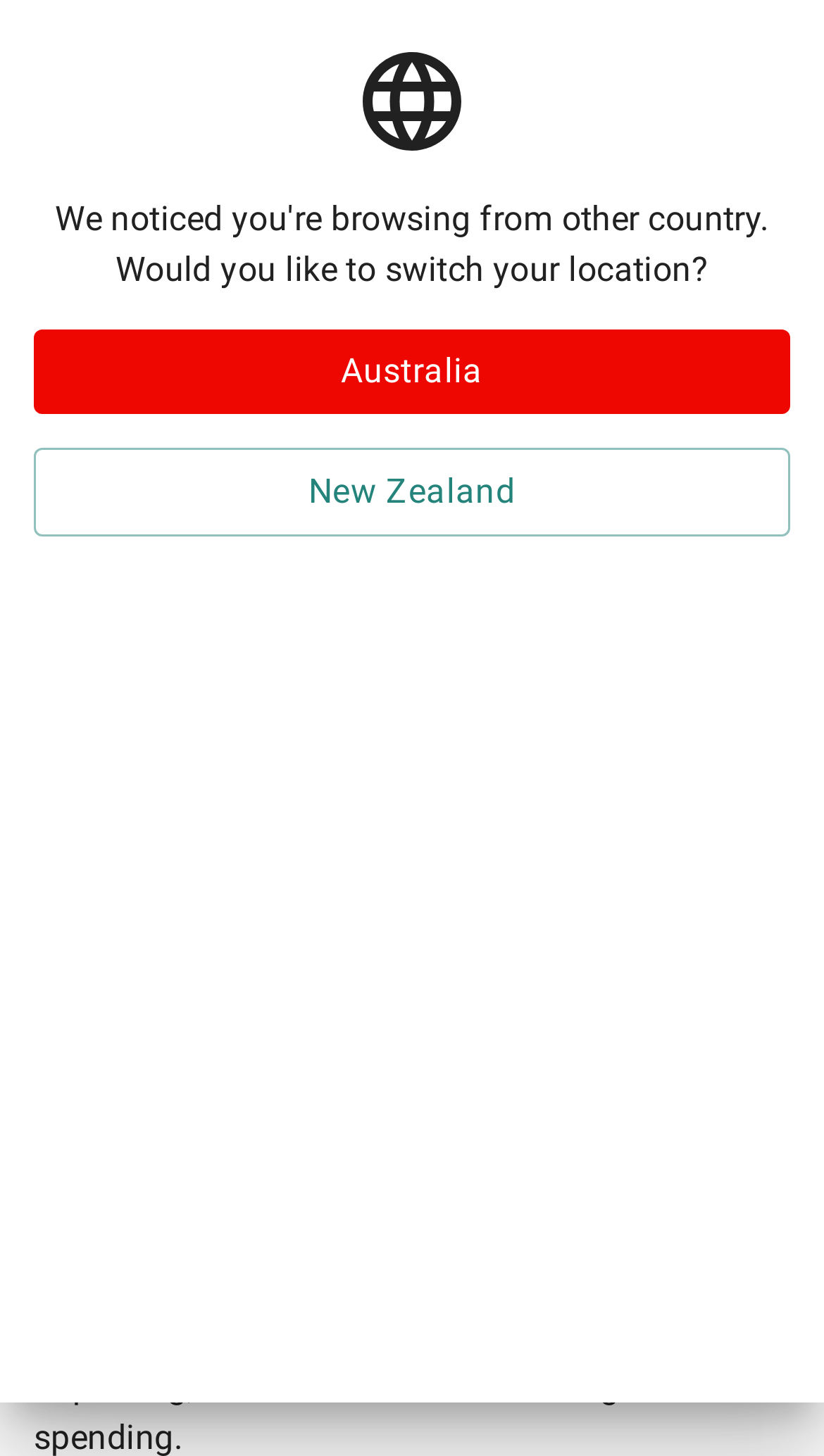What is the text of the webpage's headline?

Confidence improves across the nation